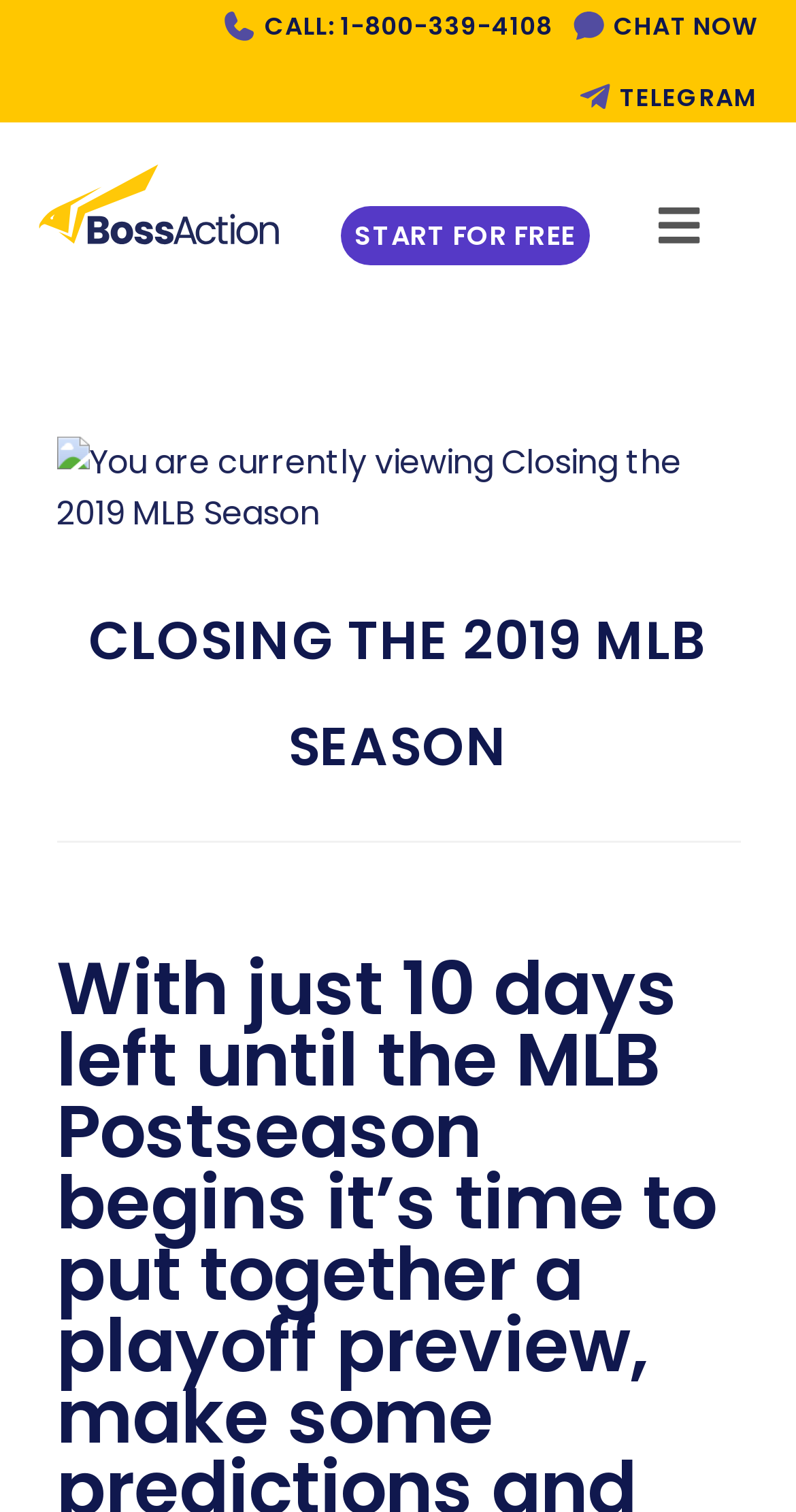Provide the bounding box coordinates for the UI element that is described as: "alt="BossAction"".

[0.045, 0.118, 0.353, 0.149]